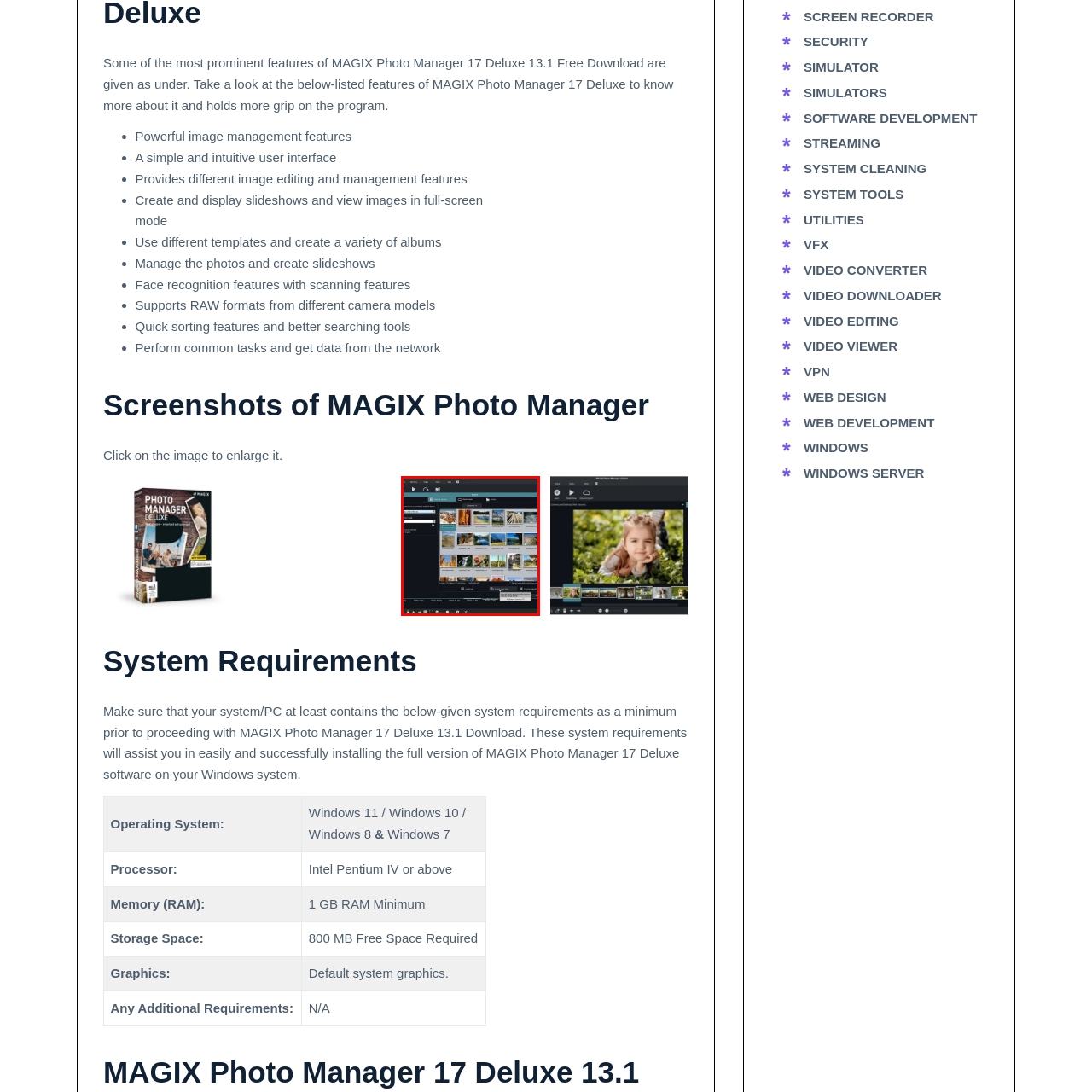Thoroughly describe the content of the image found within the red border.

The image showcases the user interface of MAGIX Photo Manager 17 Deluxe, highlighting its sleek and modern design. It features a dark theme with a clear layout, where users can efficiently manage and edit their photos. The interface includes a sidebar on the left with options for searching and navigating through folders, while the main area displays a grid of thumbnails representing the user's images. In the bottom right corner, interface elements suggest editing capabilities, allowing users to enhance their photos easily. This version of MAGIX Photo Manager emphasizes powerful image management features and a user-friendly experience, making it ideal for both novice and experienced users.